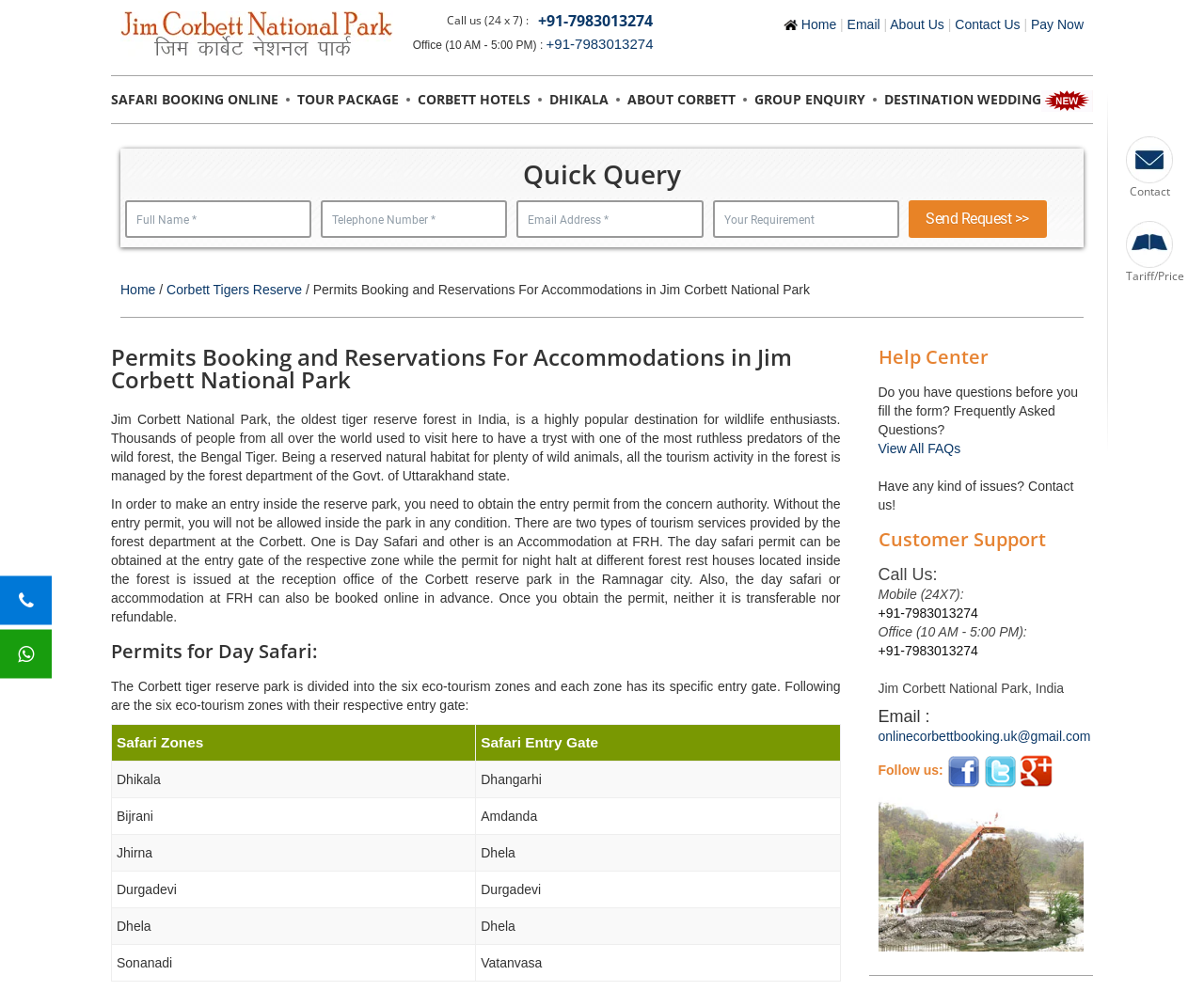What is the purpose of obtaining an entry permit in Jim Corbett National Park?
Look at the image and provide a short answer using one word or a phrase.

To make an entry inside the reserve park